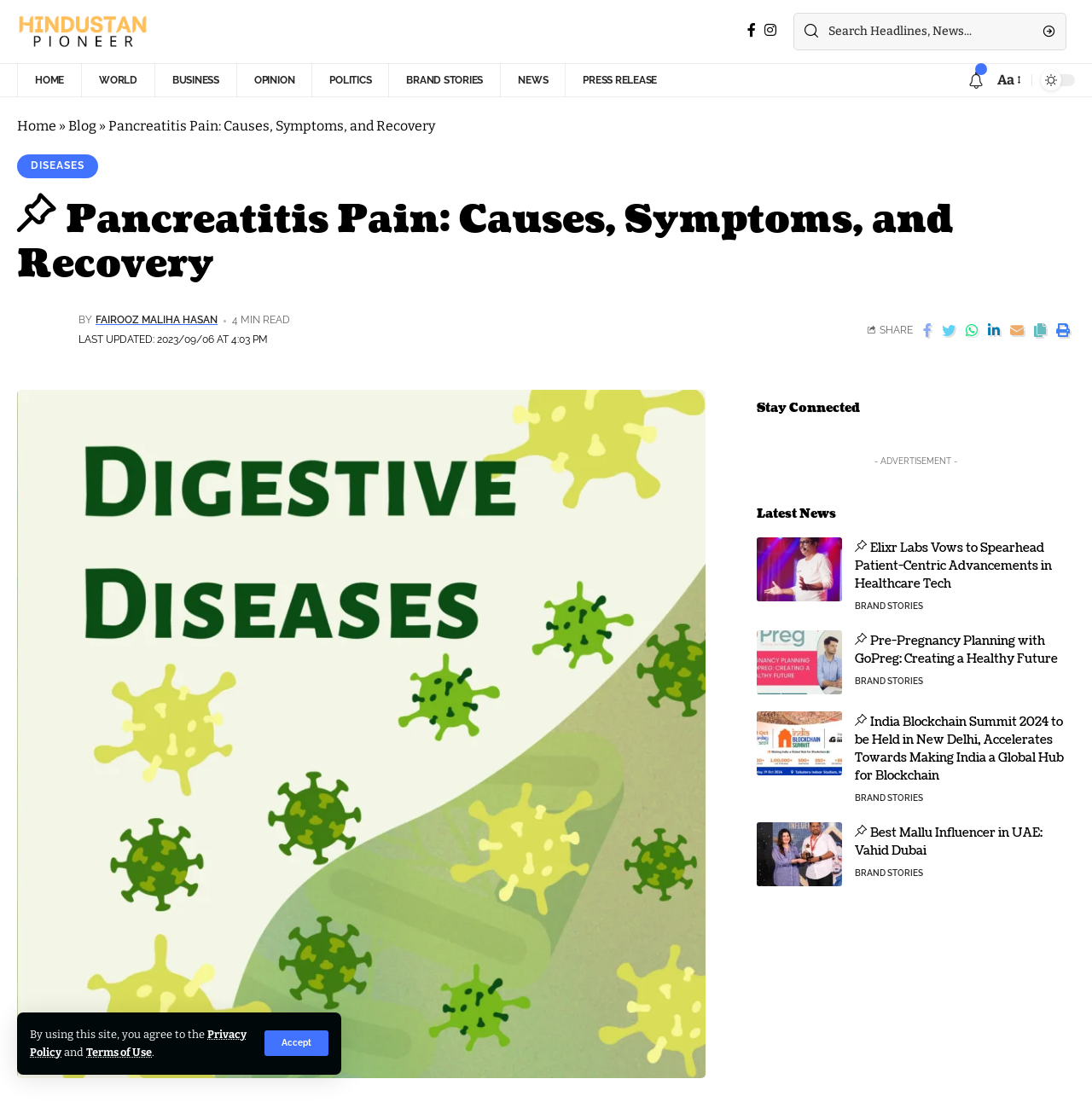Please specify the bounding box coordinates of the clickable region necessary for completing the following instruction: "Read the 'Wildlife Groundswell June newsletter'". The coordinates must consist of four float numbers between 0 and 1, i.e., [left, top, right, bottom].

None